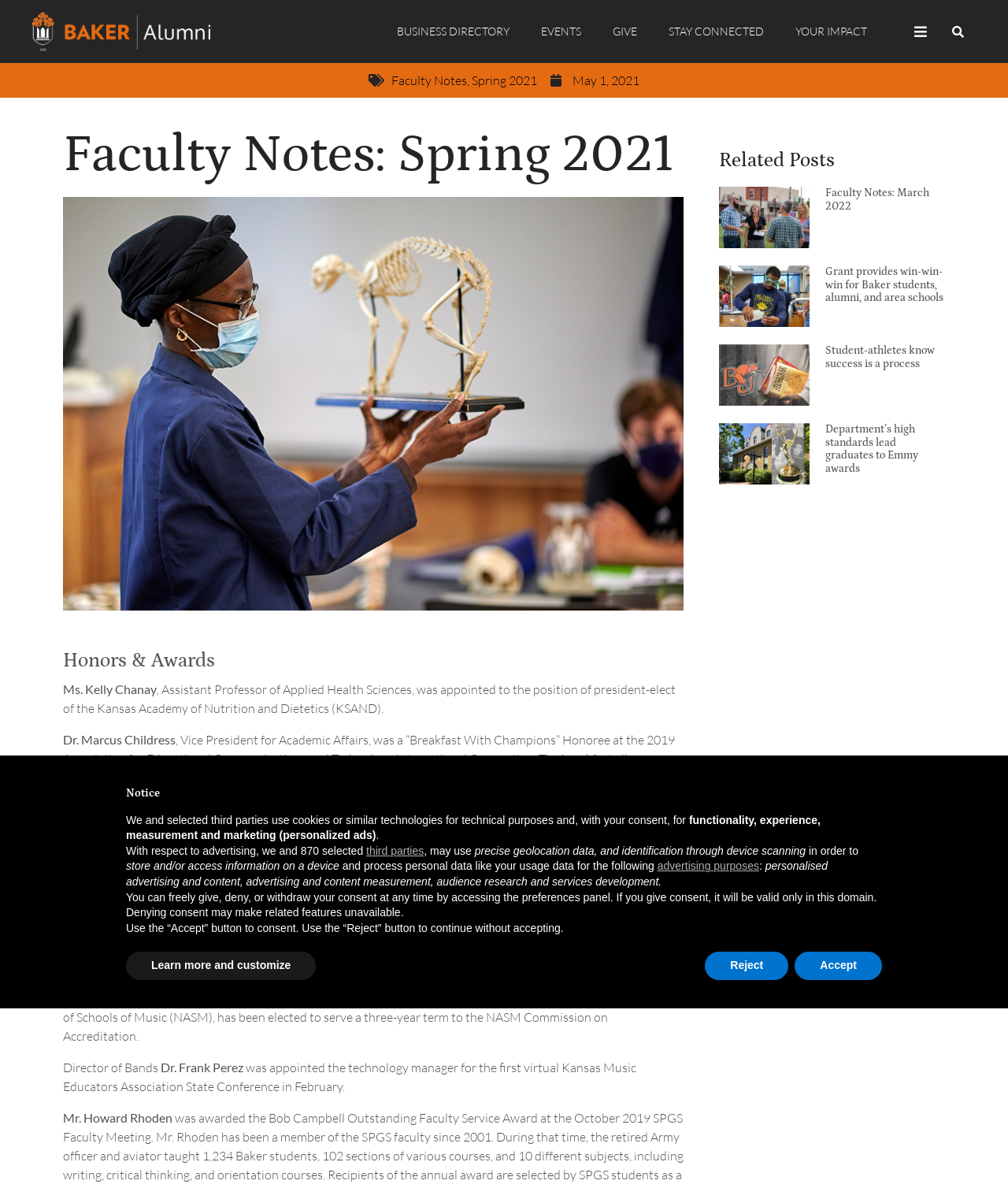Please specify the bounding box coordinates of the clickable section necessary to execute the following command: "Read the 'Related Posts' section".

[0.713, 0.127, 0.937, 0.144]